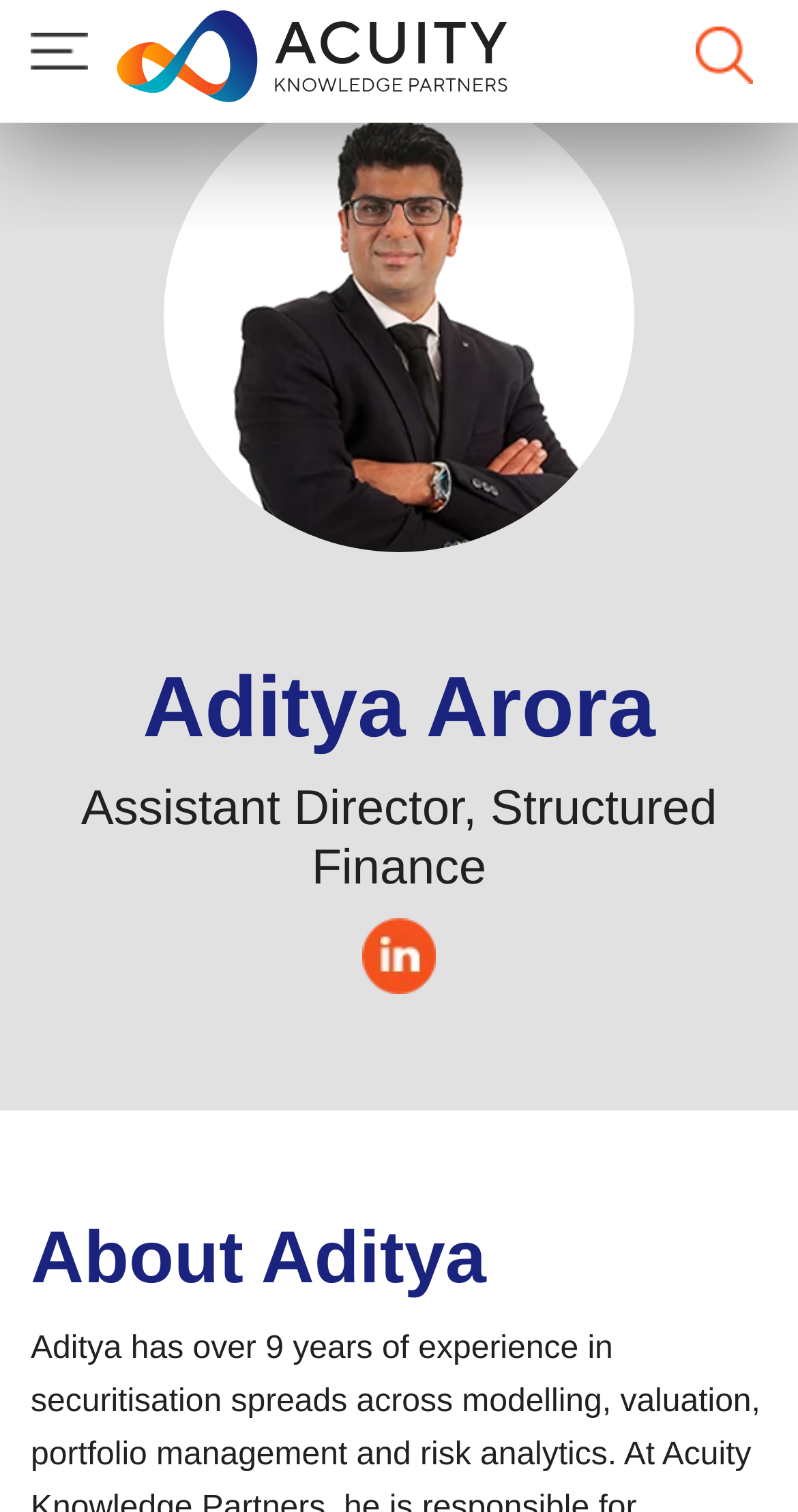Find the bounding box of the web element that fits this description: "parent_node: WHO WE SERVE aria-label="menu"".

[0.0, 0.0, 0.149, 0.07]